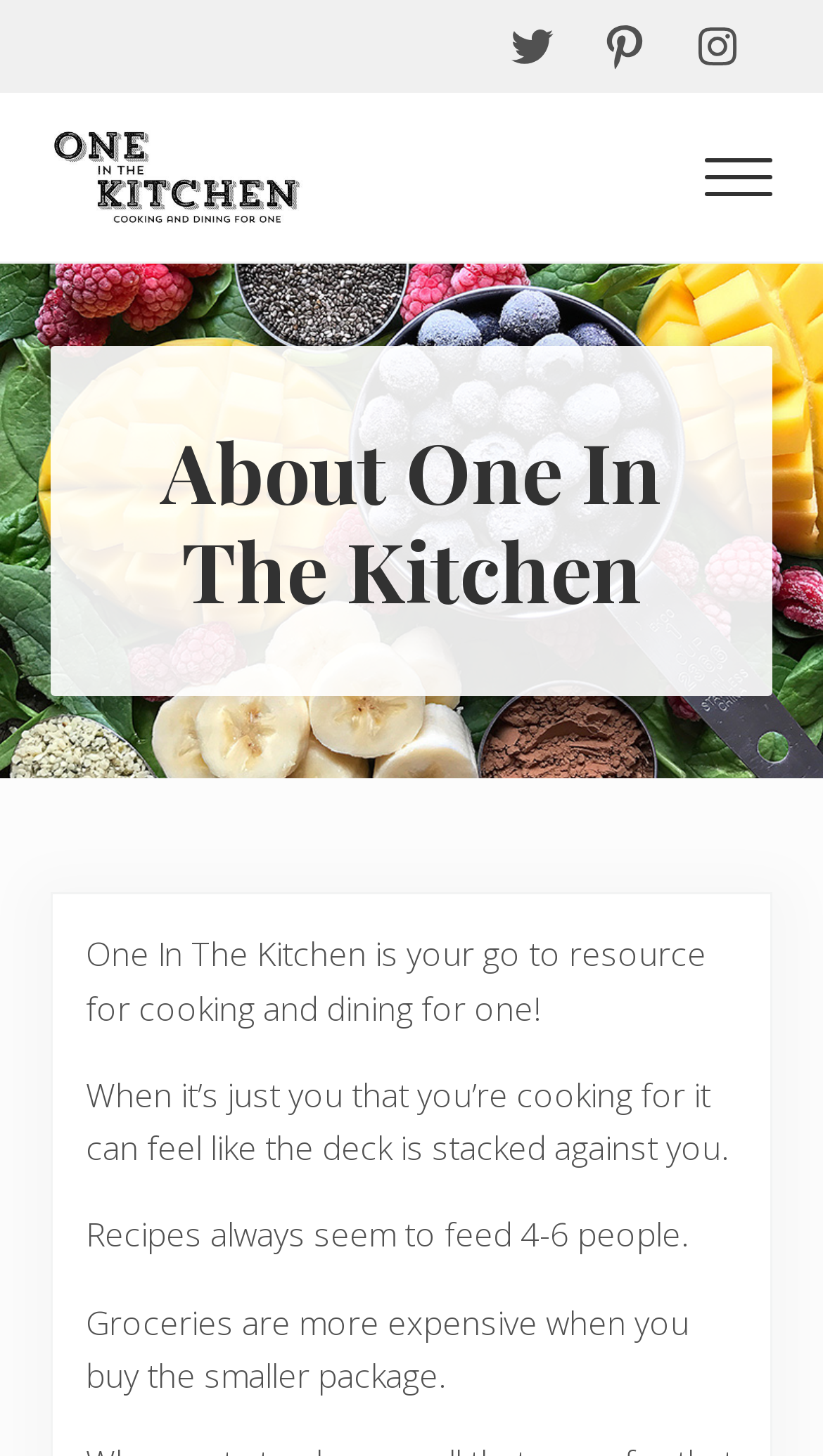What is the website about? Please answer the question using a single word or phrase based on the image.

Cooking and dining for one